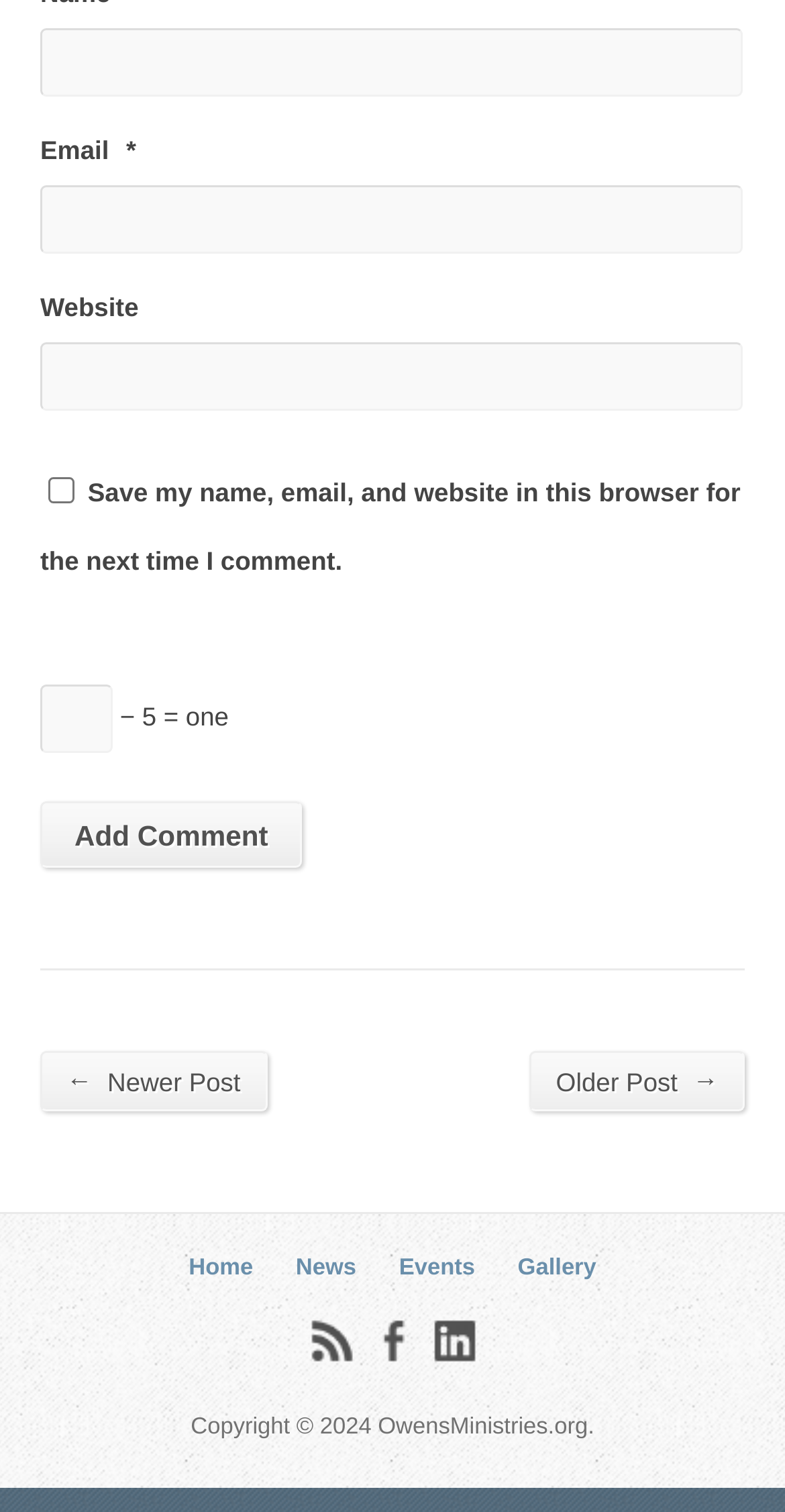Determine the bounding box coordinates for the area that should be clicked to carry out the following instruction: "Enter your name".

[0.051, 0.018, 0.945, 0.064]